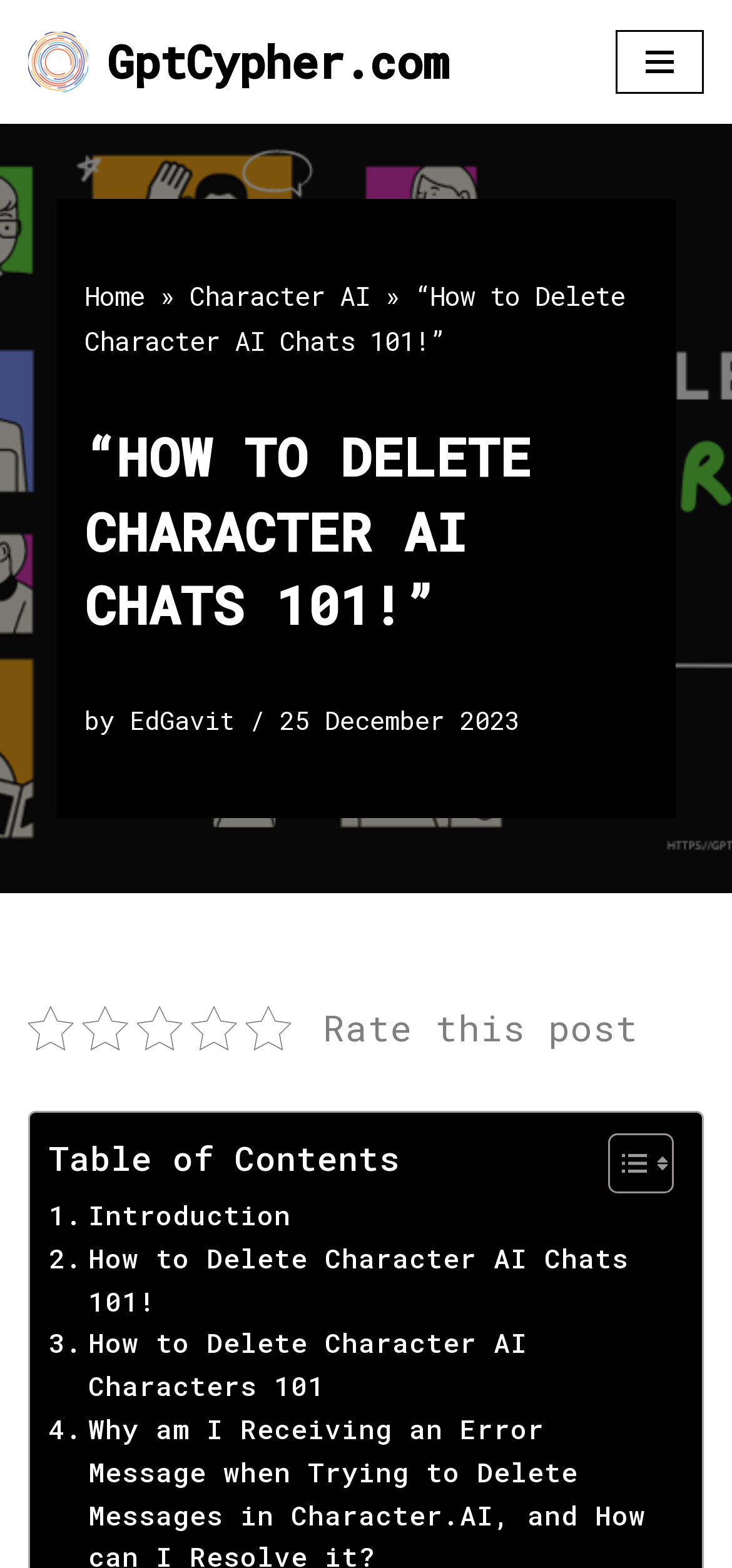Using floating point numbers between 0 and 1, provide the bounding box coordinates in the format (top-left x, top-left y, bottom-right x, bottom-right y). Locate the UI element described here: Character AI

[0.259, 0.178, 0.505, 0.2]